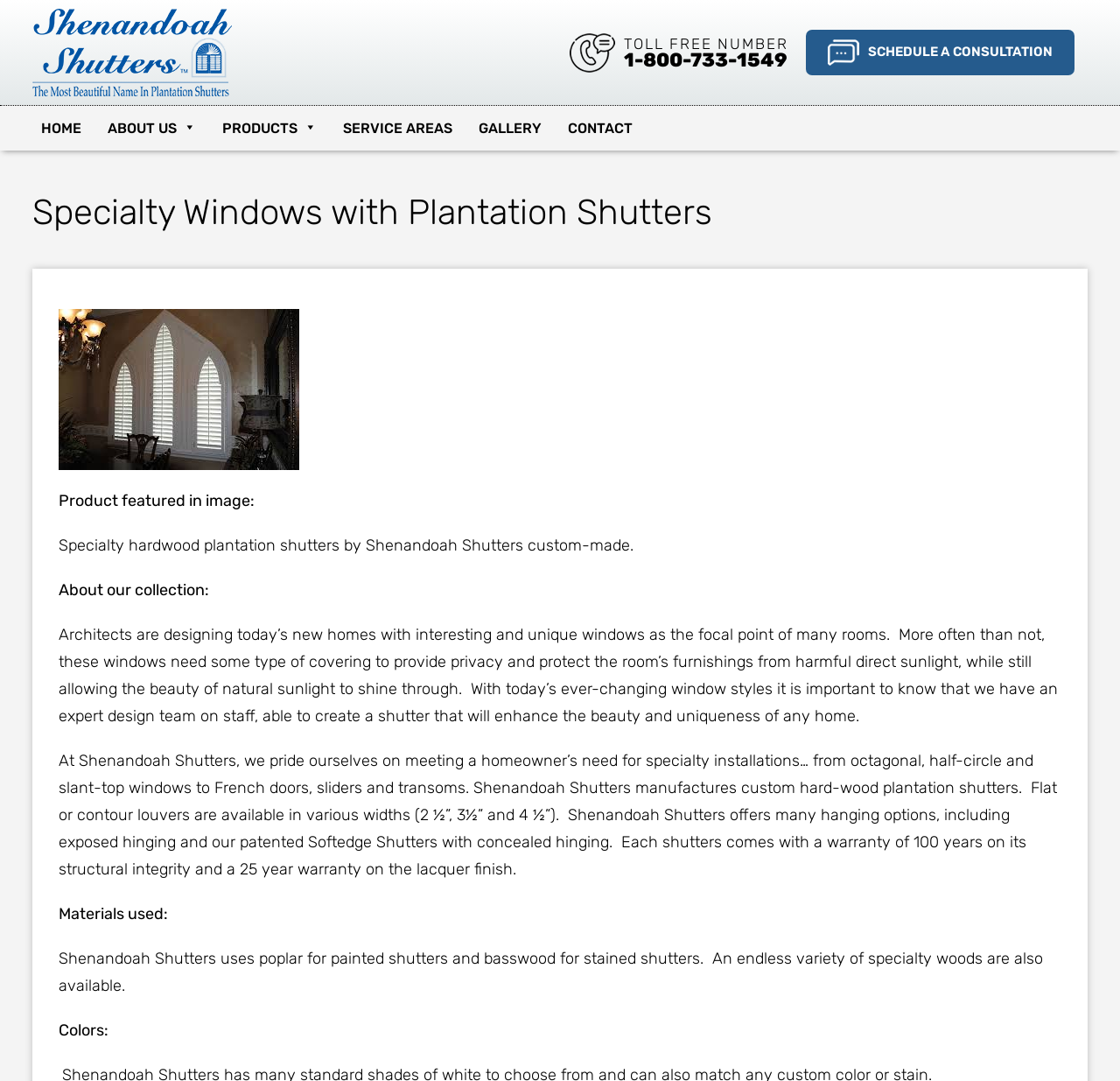What type of shutters are custom-made by Shenandoah Shutters?
Please give a detailed and thorough answer to the question, covering all relevant points.

This answer can be obtained by reading the text 'Specialty hardwood plantation shutters by Shenandoah Shutters custom-made.' which is located below the image on the webpage.